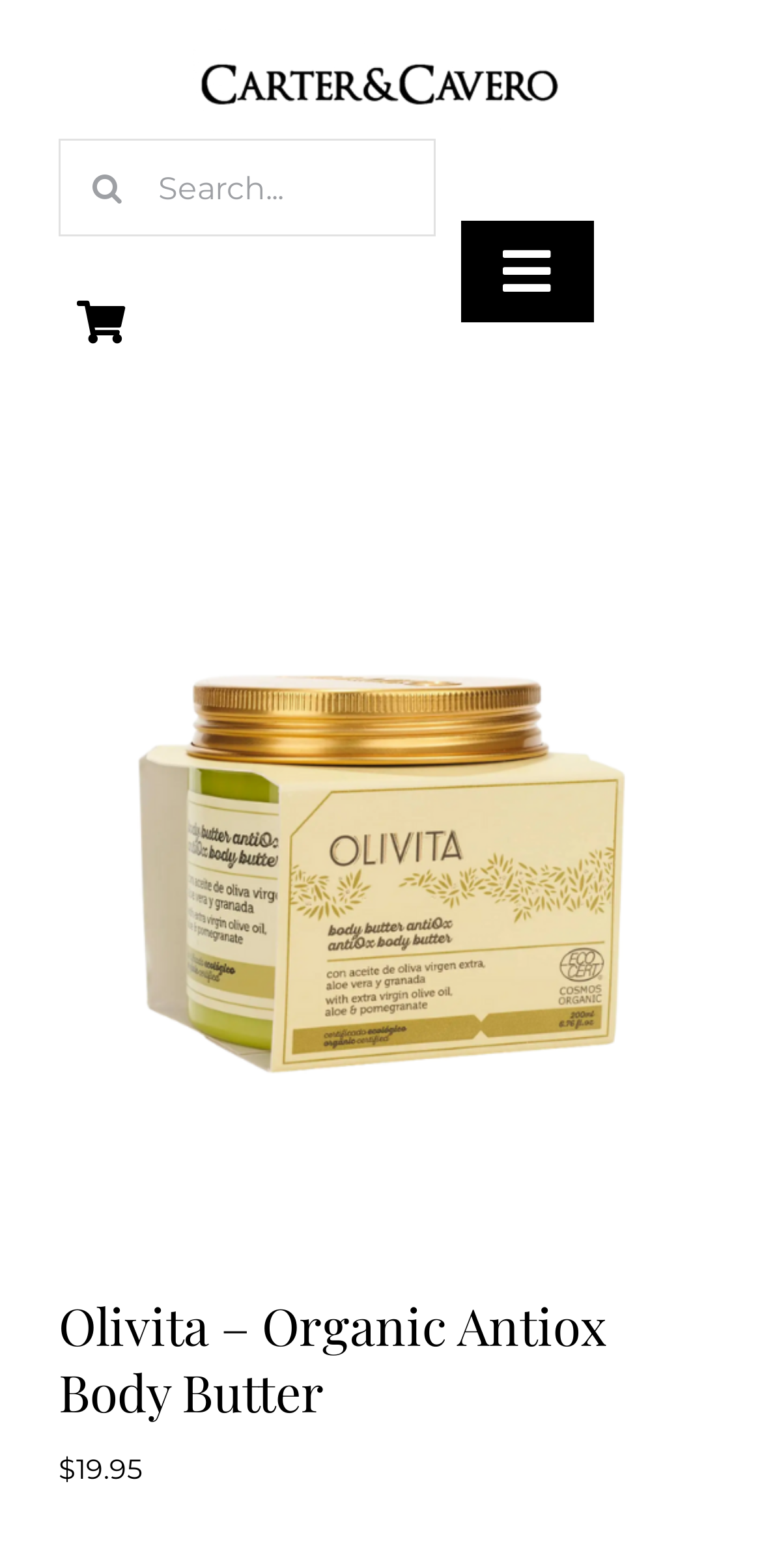Locate the bounding box coordinates of the element to click to perform the following action: 'Reply to Birgitta Wannberg's comment'. The coordinates should be given as four float values between 0 and 1, in the form of [left, top, right, bottom].

None